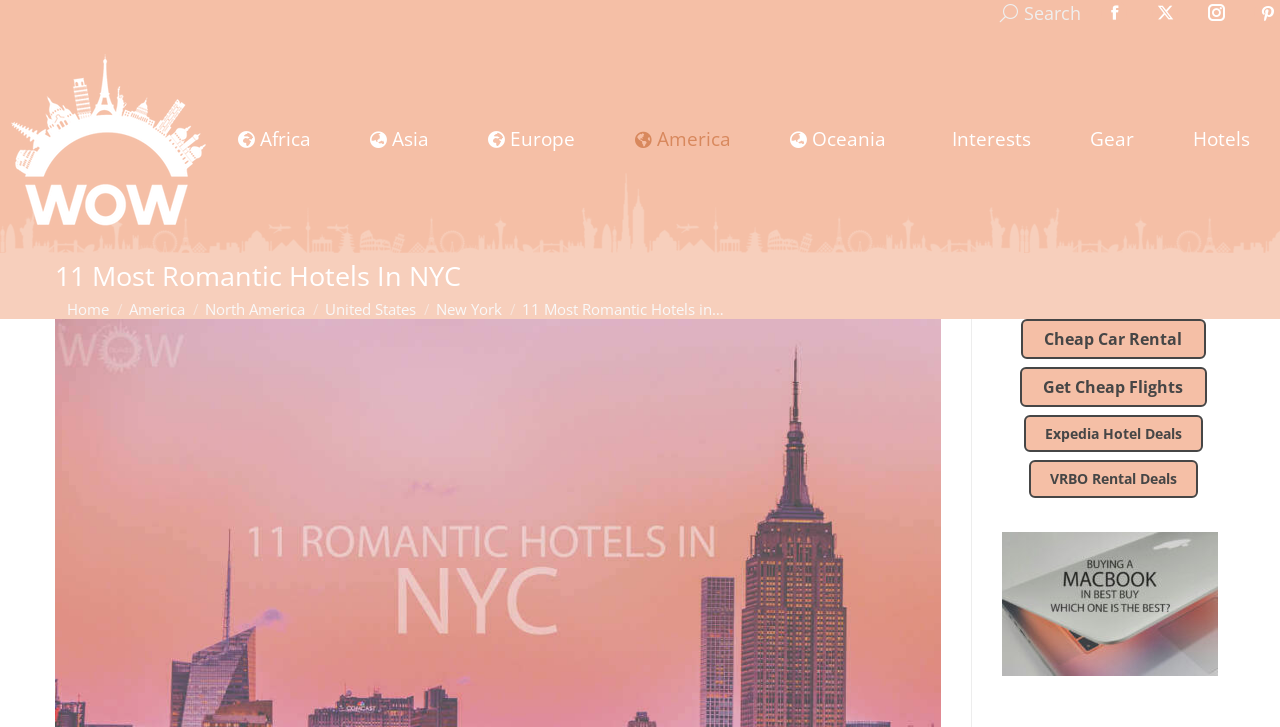Analyze and describe the webpage in a detailed narrative.

The webpage is about the 11 most romantic hotels in New York City. At the top, there is a search bar with a magnifying glass icon, accompanied by the text "Search:". To the right of the search bar, there are social media links to Facebook, X, and Instagram. 

On the top-left corner, there is a WOW Travel logo, which is an image with a link to the WOW Travel homepage. Below the logo, there are navigation links to different regions, including Africa, Asia, Europe, America, and Oceania, as well as links to Interests, Gear, and Hotels.

The main content of the webpage is headed by a title "11 Most Romantic Hotels In NYC". Below the title, there is a breadcrumb navigation showing the path "Home > America > North America > United States > New York". 

On the right side of the breadcrumb navigation, there is a brief introduction to the content, which is "11 Most Romantic Hotels in…". Below this introduction, there are several links to travel-related services, including Cheap Car Rental, Get Cheap Flights, Expedia Hotel Deals, and VRBO Rental Deals. The last link, VRBO Rental Deals, has a sub-link to a post image, which is an image with a link to a related article about buying a MacBook in Best Buy.